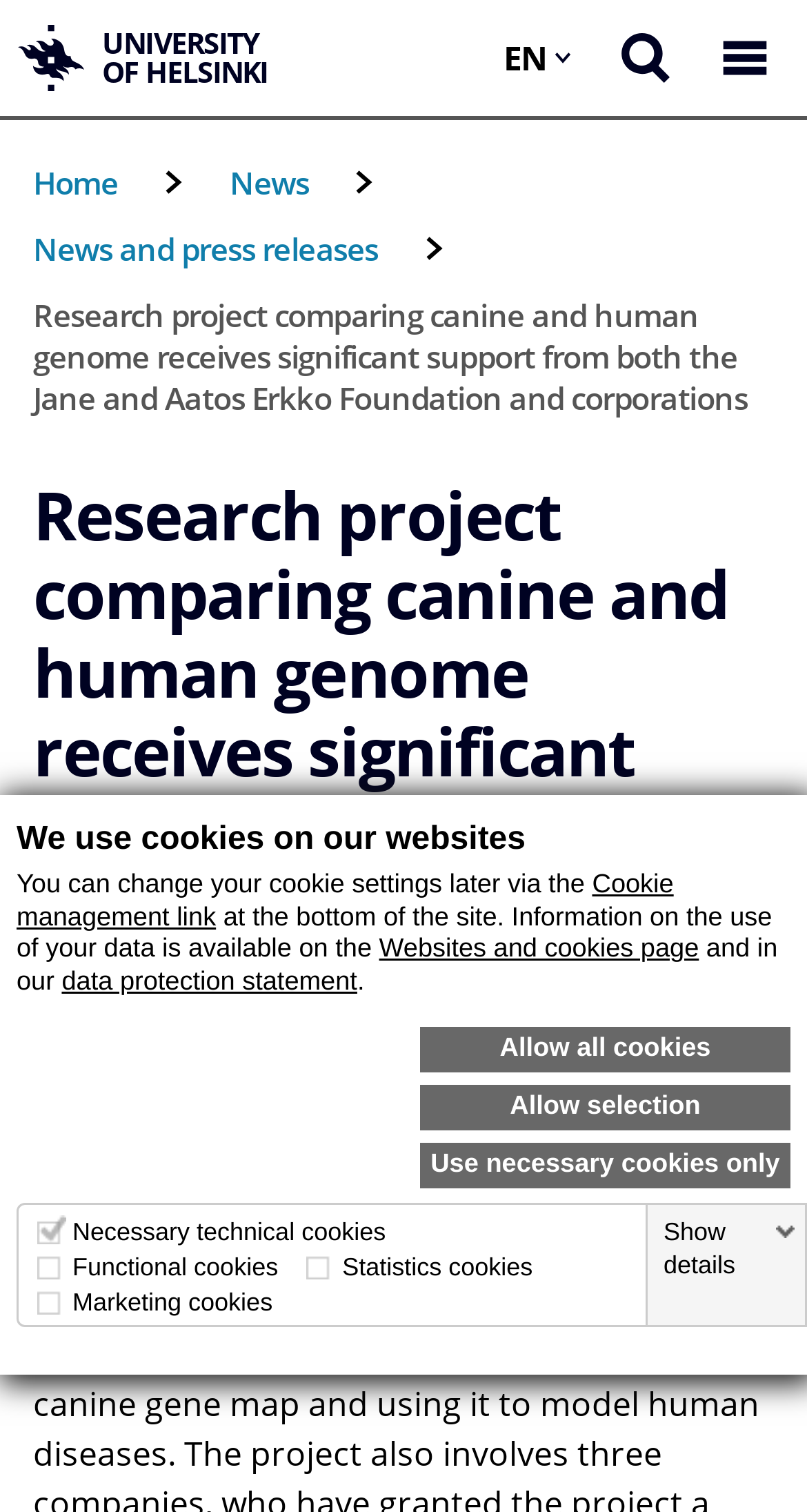Please identify the coordinates of the bounding box for the clickable region that will accomplish this instruction: "Open the search form".

[0.744, 0.0, 0.856, 0.077]